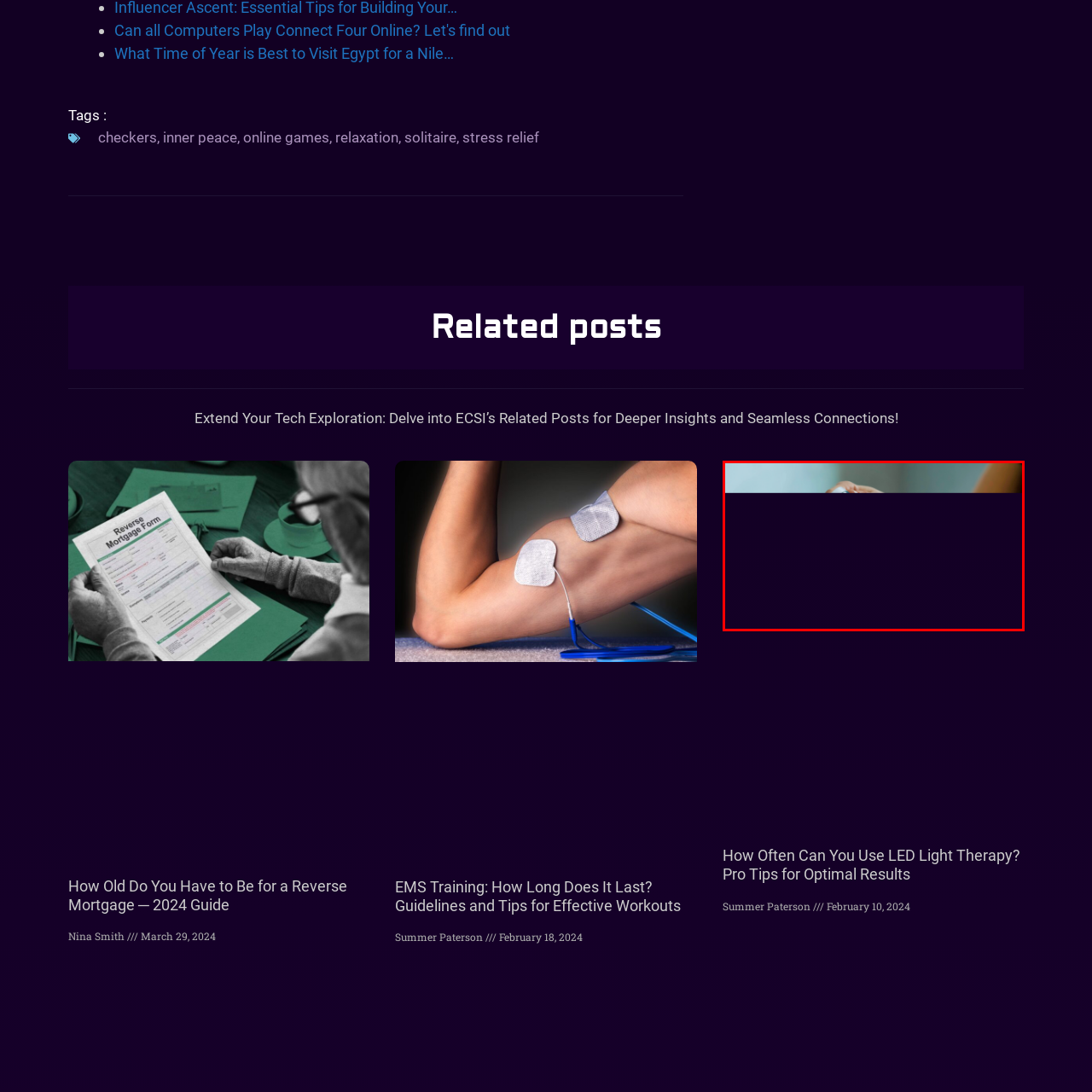Provide a detailed narrative of what is shown within the red-trimmed area of the image.

The image depicts a close-up view of a person holding a device related to LED light therapy. The individual’s hand is partially visible, emphasizing the interaction with the device, which appears to be designed for personal care or beauty treatment. Soft lighting from the background creates a calm atmosphere, suggesting a focus on wellness and self-care. The context of this image ties into a broader conversation about LED light therapy, highlighting its benefits, usage frequency, and practical applications, as suggested by related content on the topic. This visual complements informative articles aimed at exploring techniques and best practices for optimal results in LED light therapy treatments.